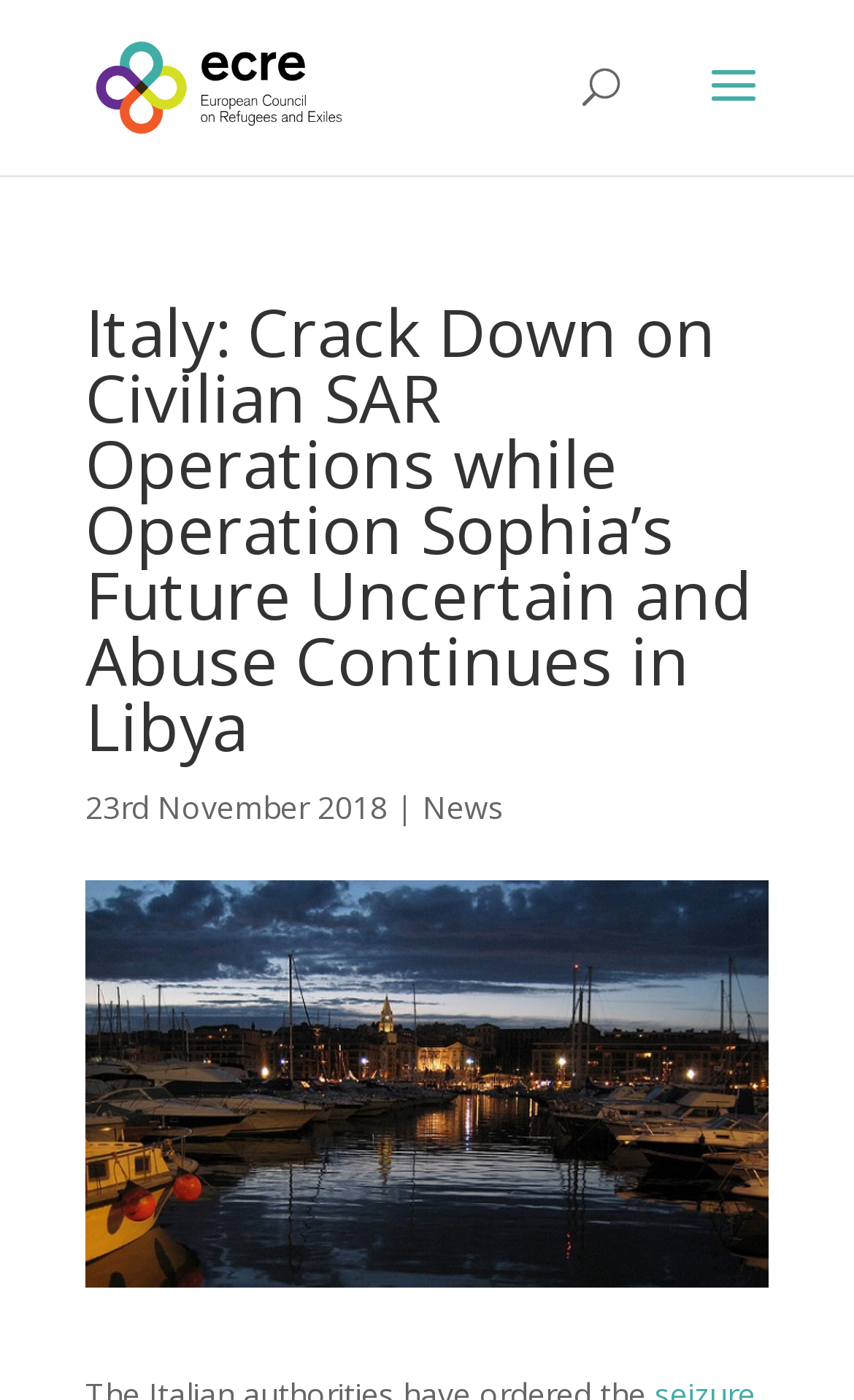Give a one-word or one-phrase response to the question:
Is there a search function on the webpage?

Yes